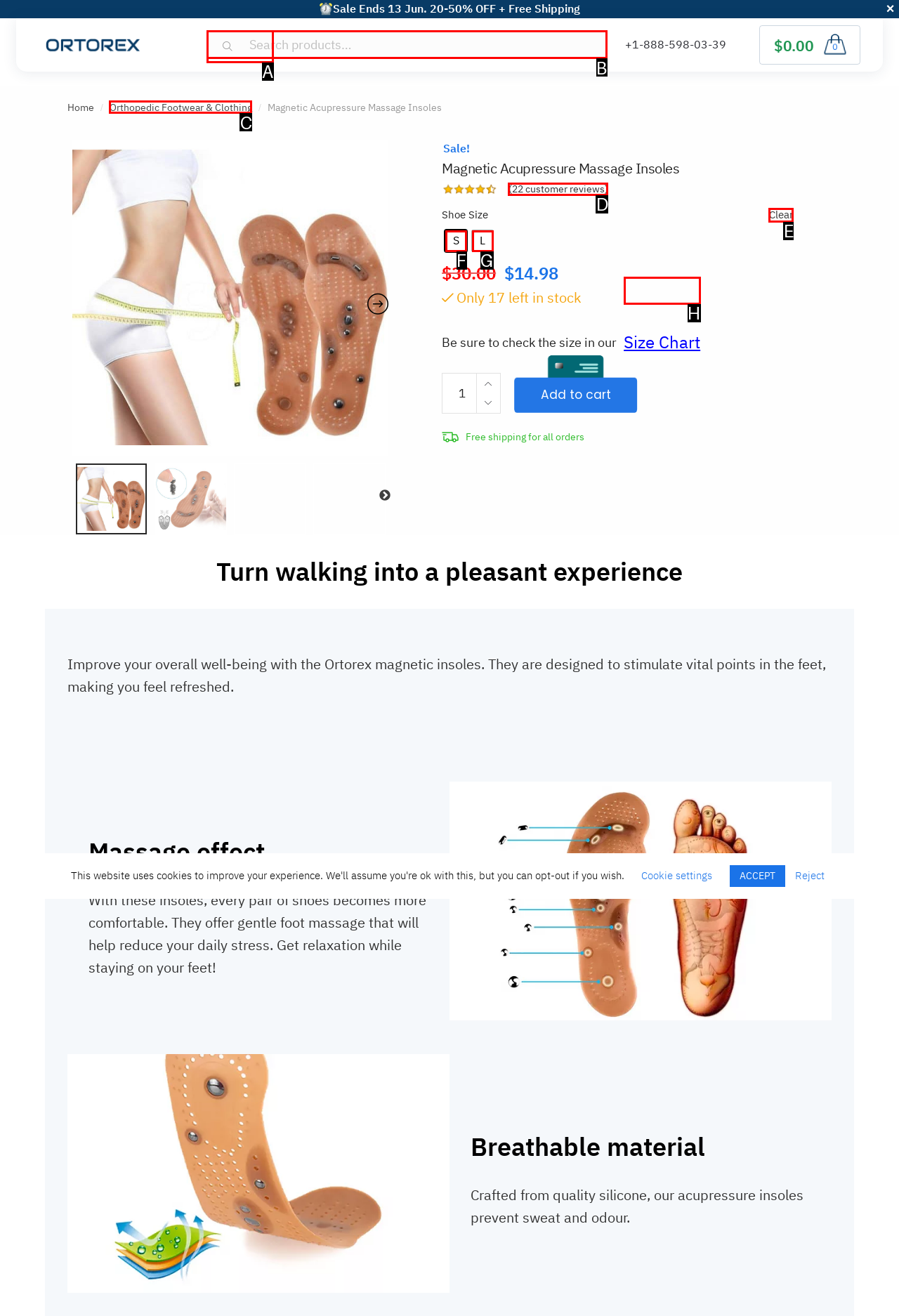Which HTML element matches the description: FUNCTIONAL MUSHROOMS?
Reply with the letter of the correct choice.

None